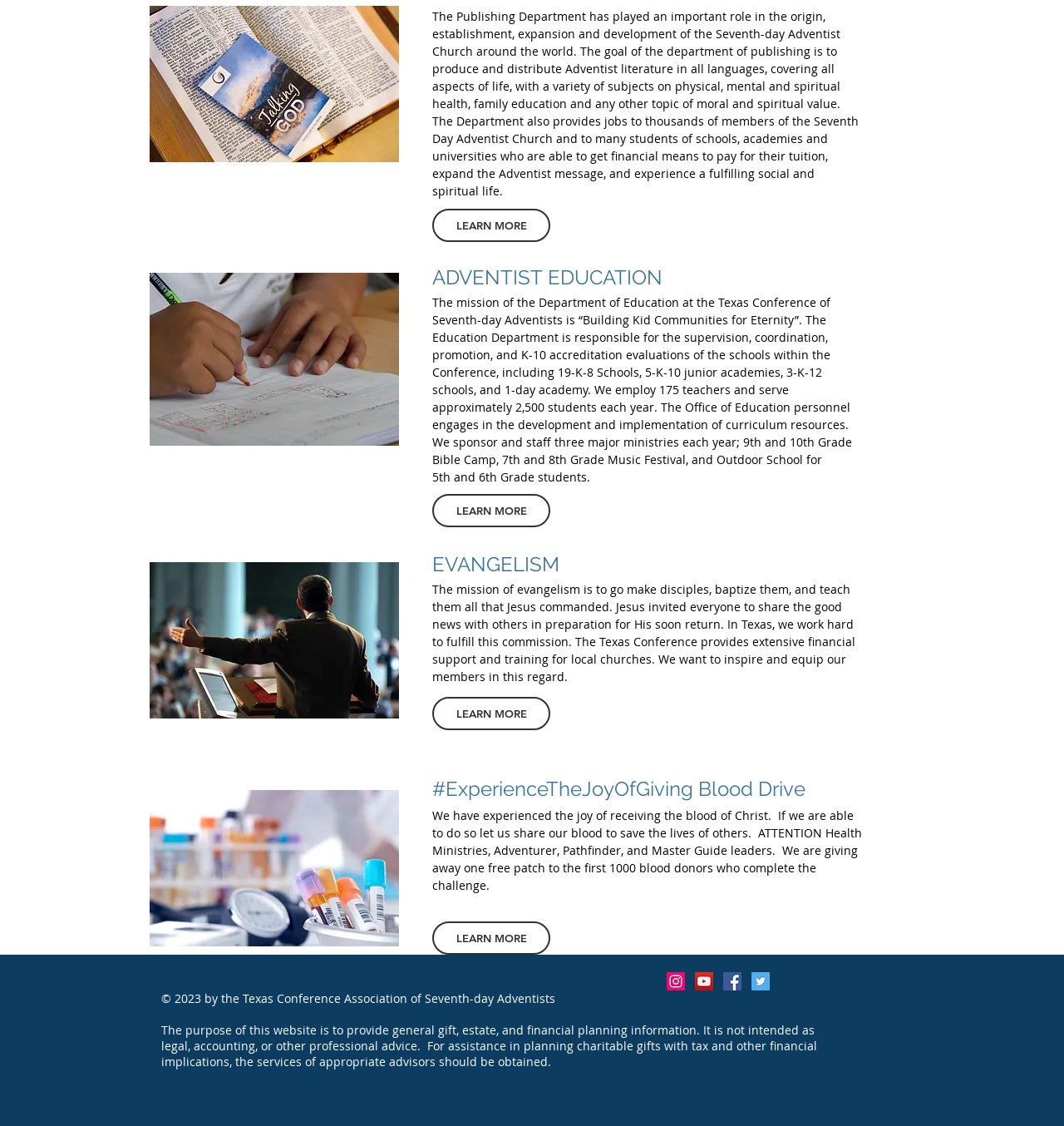Provide the bounding box coordinates for the specified HTML element described in this description: "LEARN MORE". The coordinates should be four float numbers ranging from 0 to 1, in the format [left, top, right, bottom].

[0.406, 0.185, 0.517, 0.215]